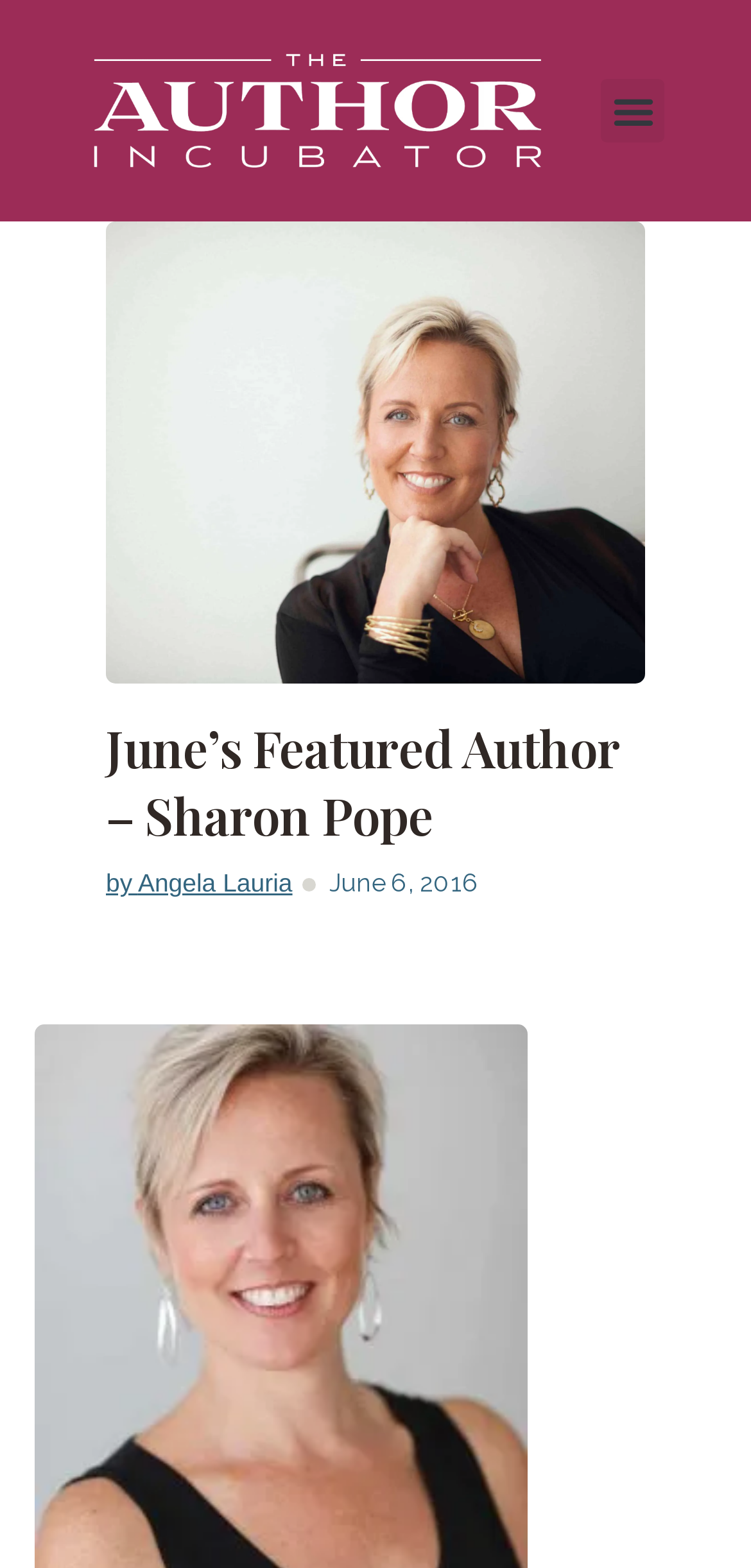Can you identify and provide the main heading of the webpage?

June’s Featured Author – Sharon Pope